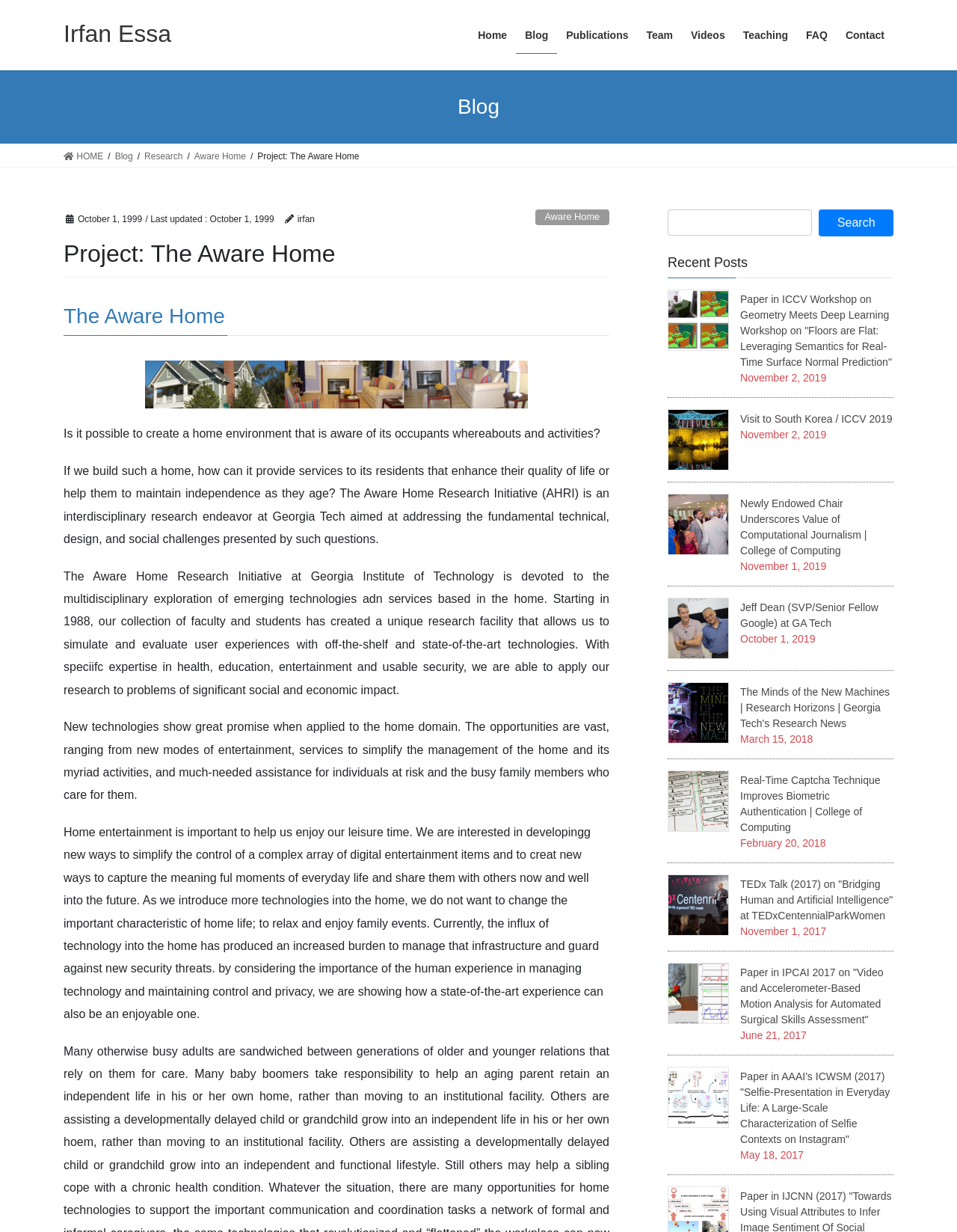Please find the bounding box coordinates of the clickable region needed to complete the following instruction: "Read the 'Recent Posts'". The bounding box coordinates must consist of four float numbers between 0 and 1, i.e., [left, top, right, bottom].

[0.698, 0.207, 0.934, 0.226]